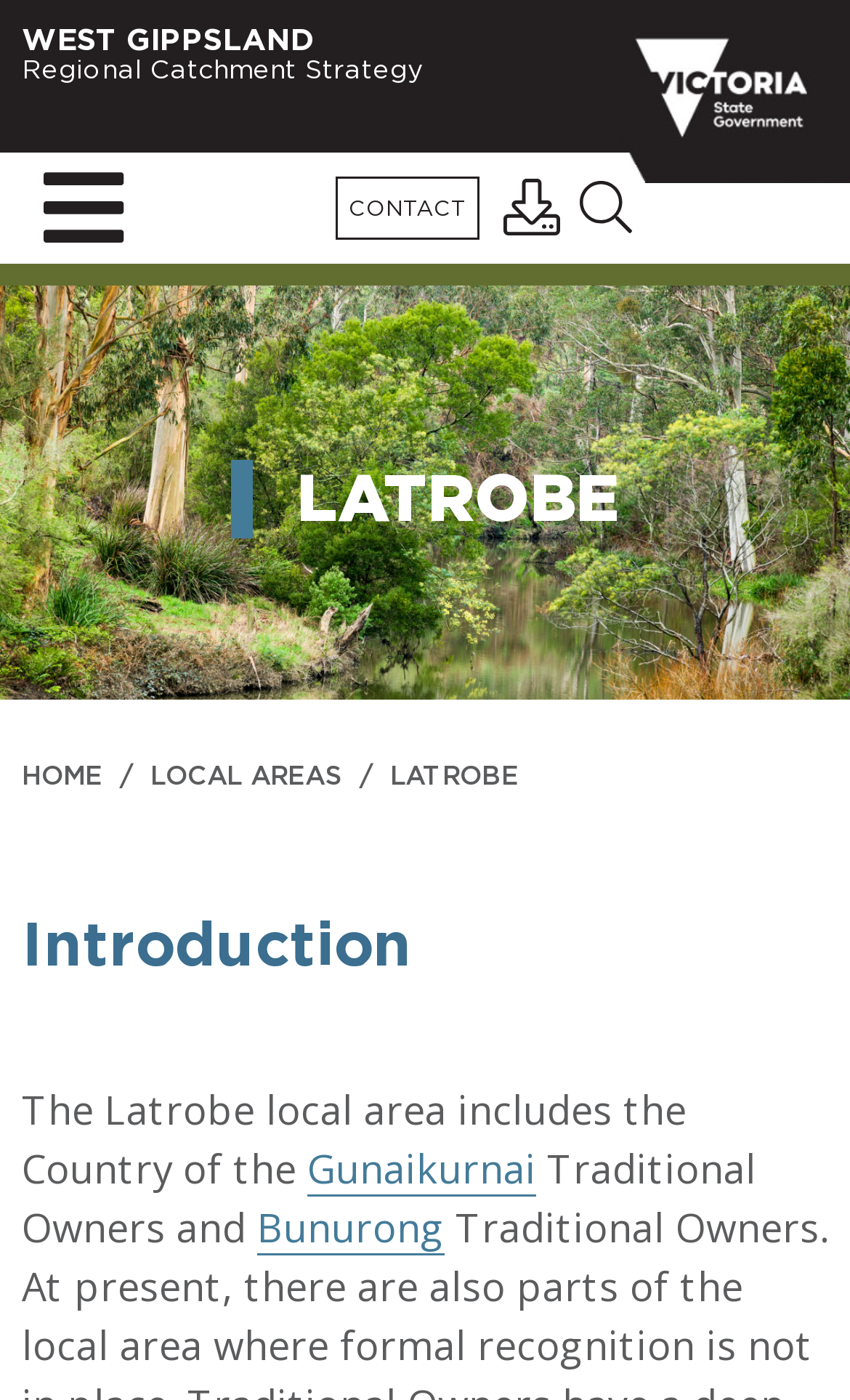Pinpoint the bounding box coordinates of the element that must be clicked to accomplish the following instruction: "Explore LOCAL AREAS". The coordinates should be in the format of four float numbers between 0 and 1, i.e., [left, top, right, bottom].

[0.177, 0.546, 0.403, 0.564]